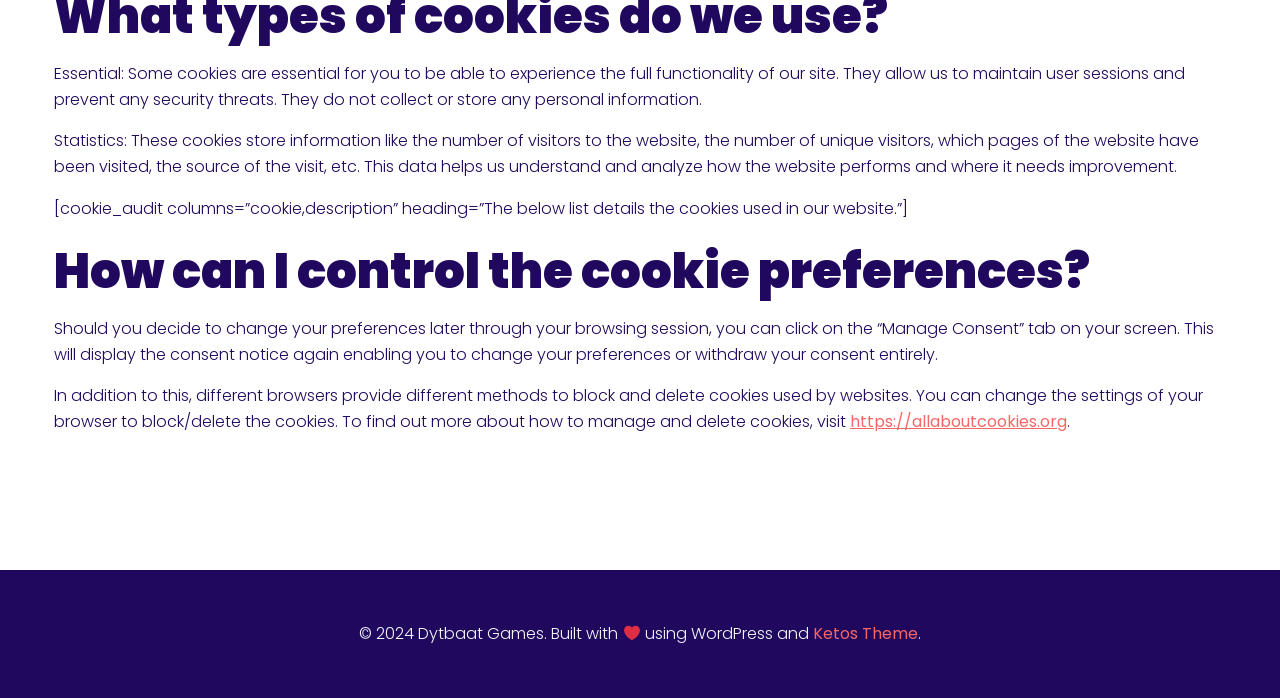Provide the bounding box coordinates of the HTML element described as: "Ketos Theme". The bounding box coordinates should be four float numbers between 0 and 1, i.e., [left, top, right, bottom].

[0.635, 0.892, 0.717, 0.925]